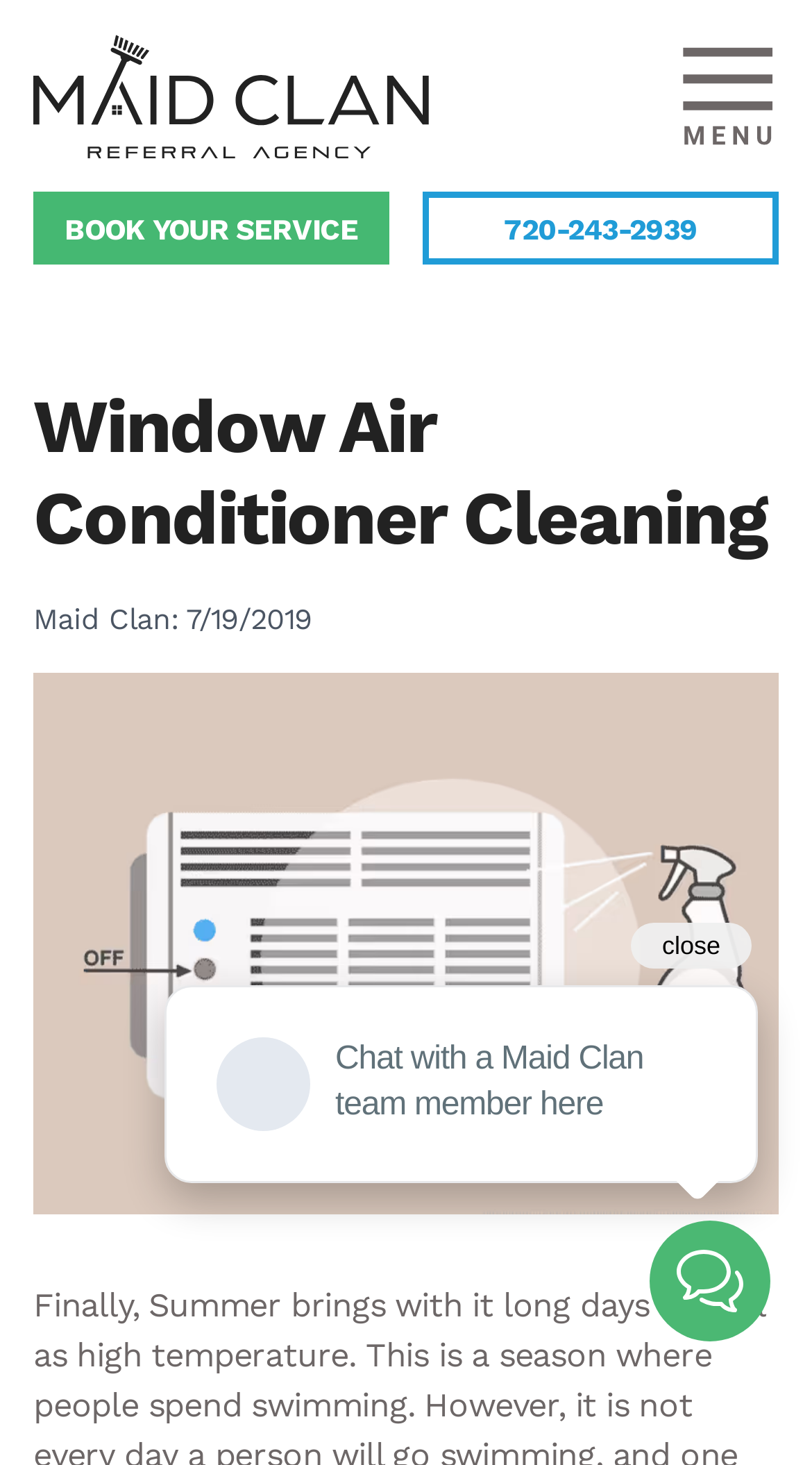Please give a short response to the question using one word or a phrase:
What is the purpose of the button at the top right corner?

Toggle menu